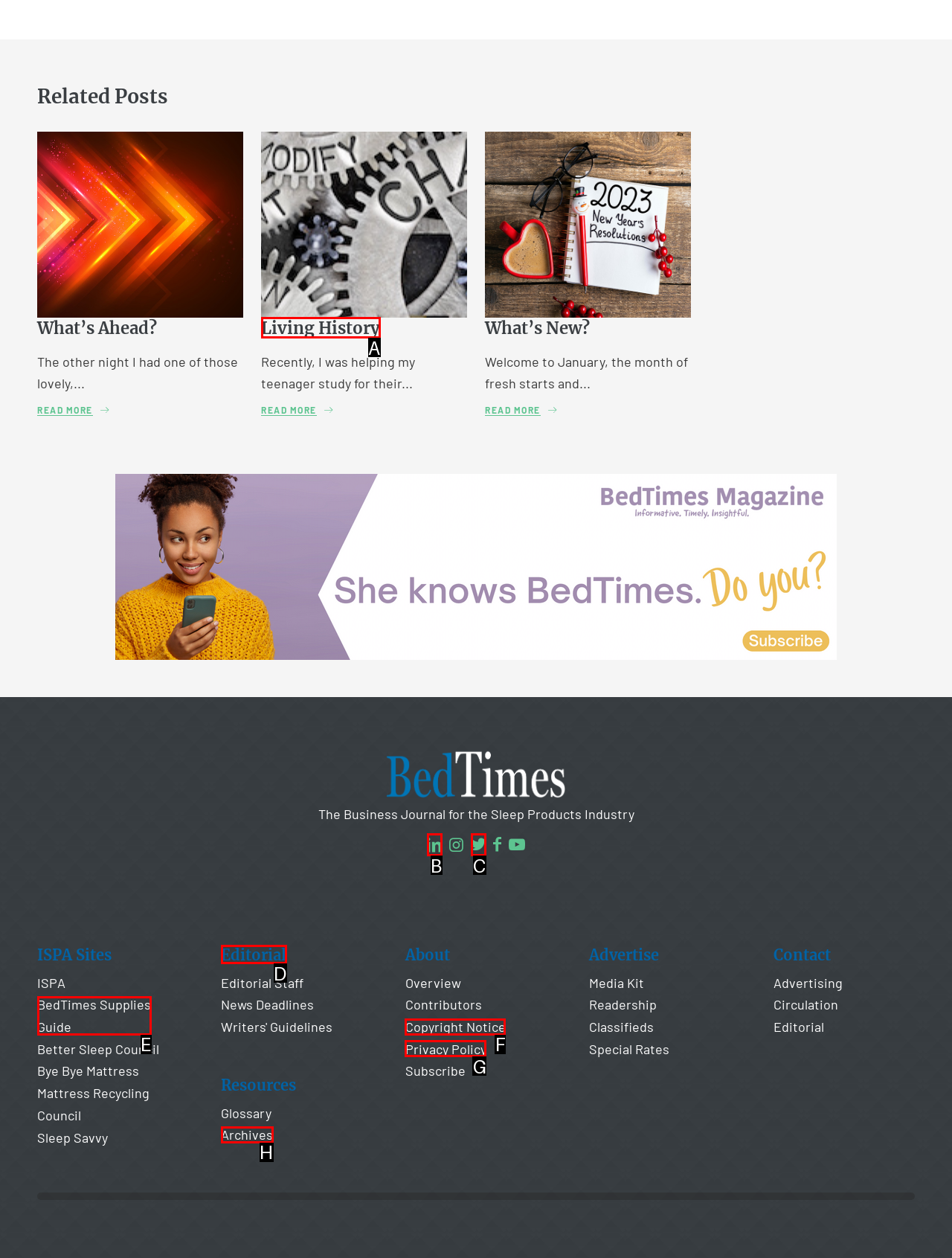Which HTML element fits the description: Living History? Respond with the letter of the appropriate option directly.

A